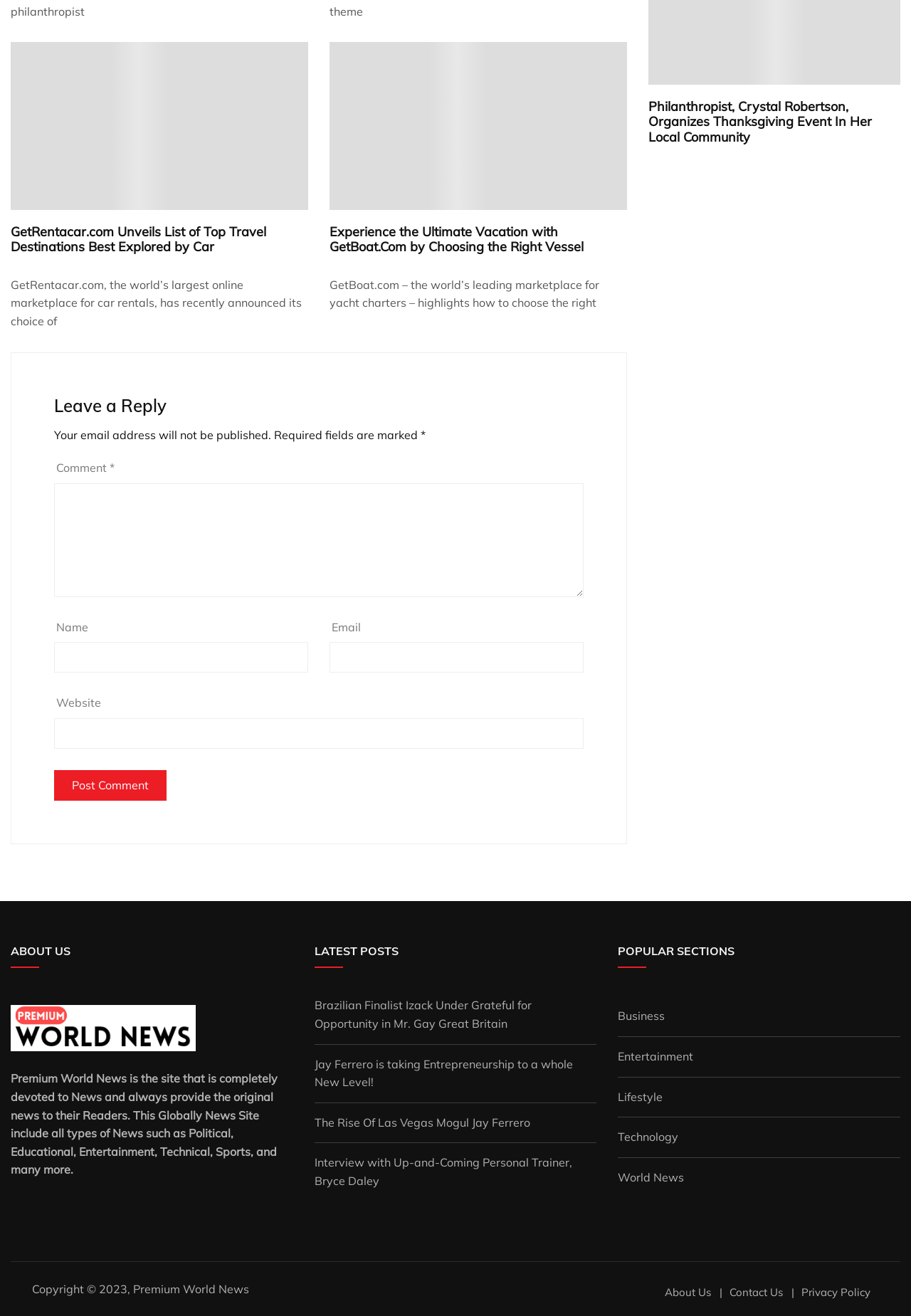Analyze the image and provide a detailed answer to the question: How many popular sections are listed?

I counted the number of list markers and links under the 'POPULAR SECTIONS' heading, and found five list items, each with a link to a different popular section.